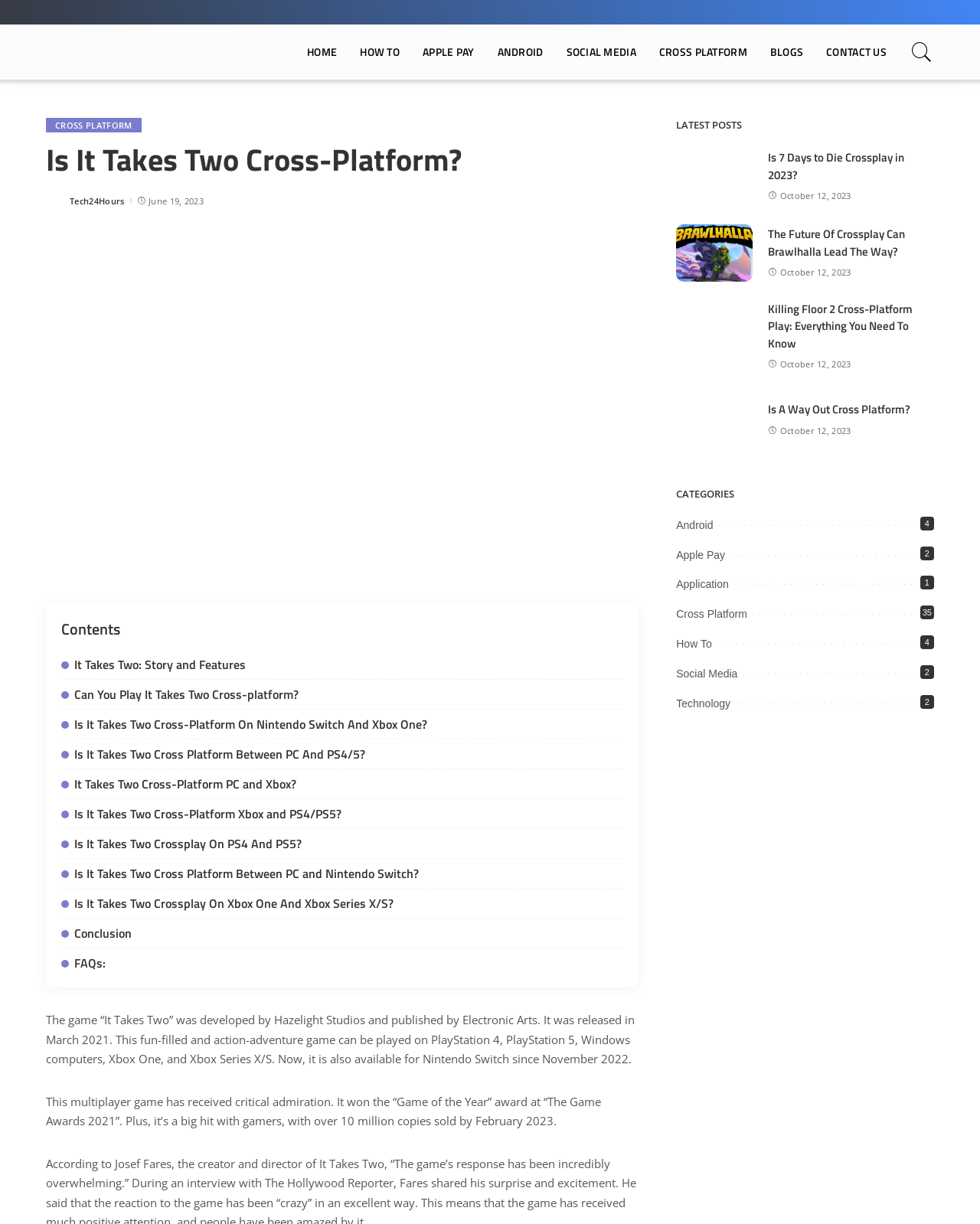What is the 'Friend's Pass' feature mentioned in the meta description?
Based on the screenshot, respond with a single word or phrase.

Not explicitly mentioned